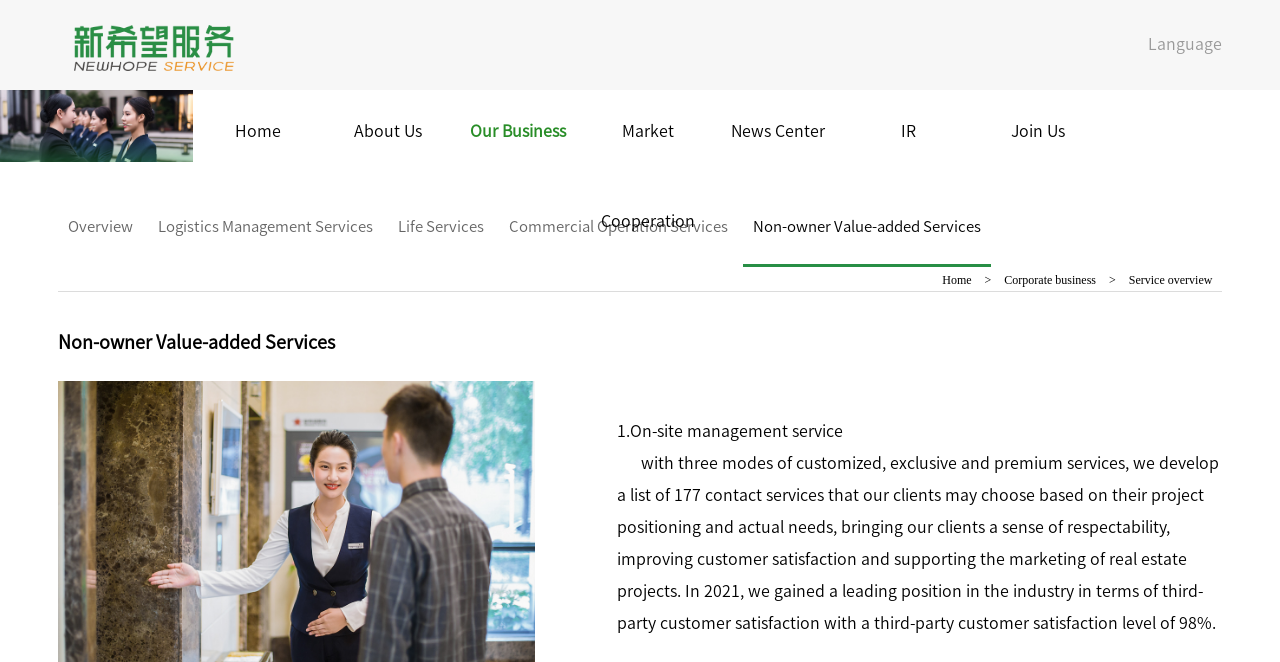Locate the bounding box coordinates of the element I should click to achieve the following instruction: "Click the 'Service overview' link".

[0.882, 0.412, 0.947, 0.433]